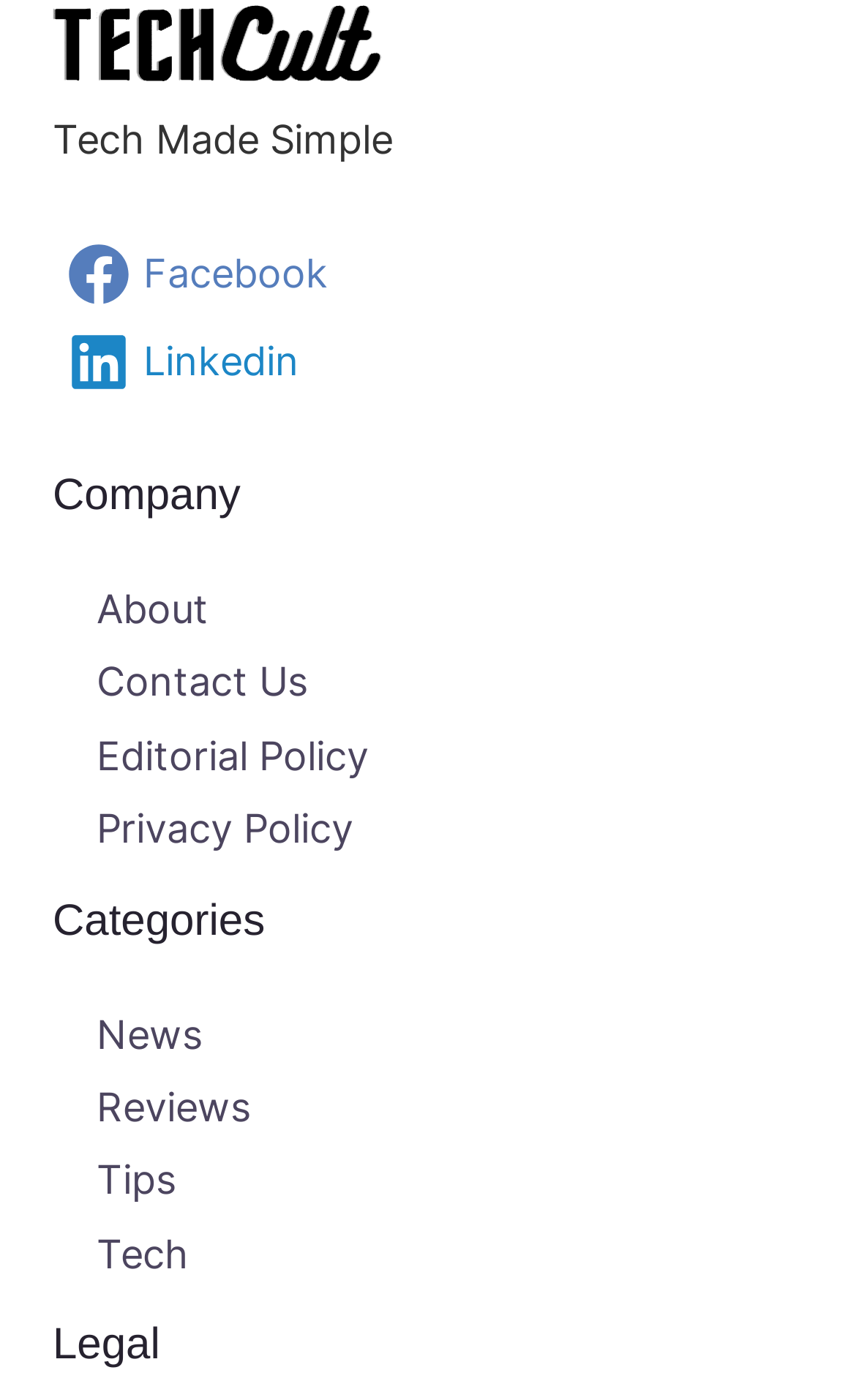Determine the bounding box coordinates for the UI element matching this description: "Privacy Policy".

[0.113, 0.575, 0.413, 0.608]